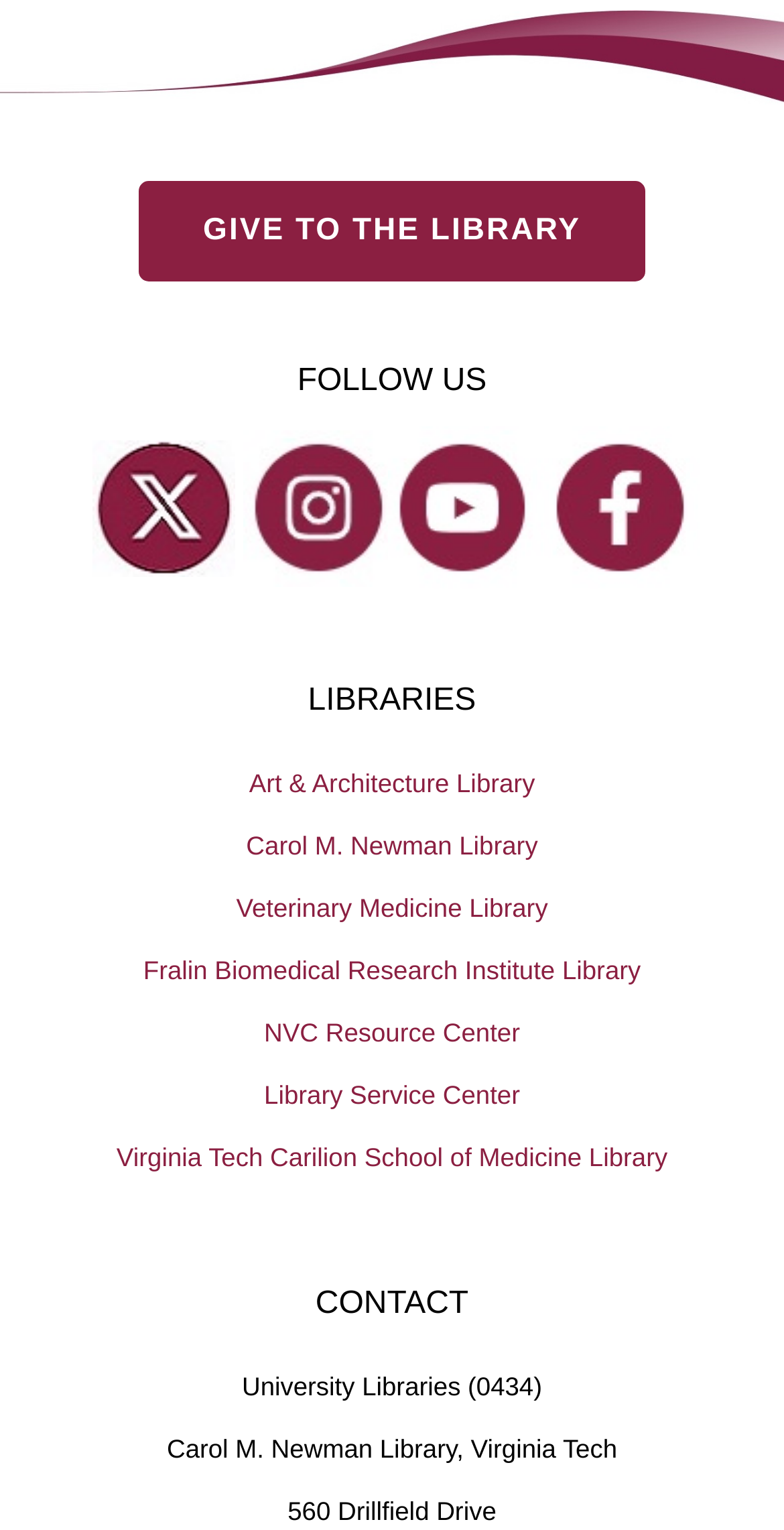Pinpoint the bounding box coordinates of the clickable element to carry out the following instruction: "Follow on Twitter."

[0.145, 0.3, 0.273, 0.365]